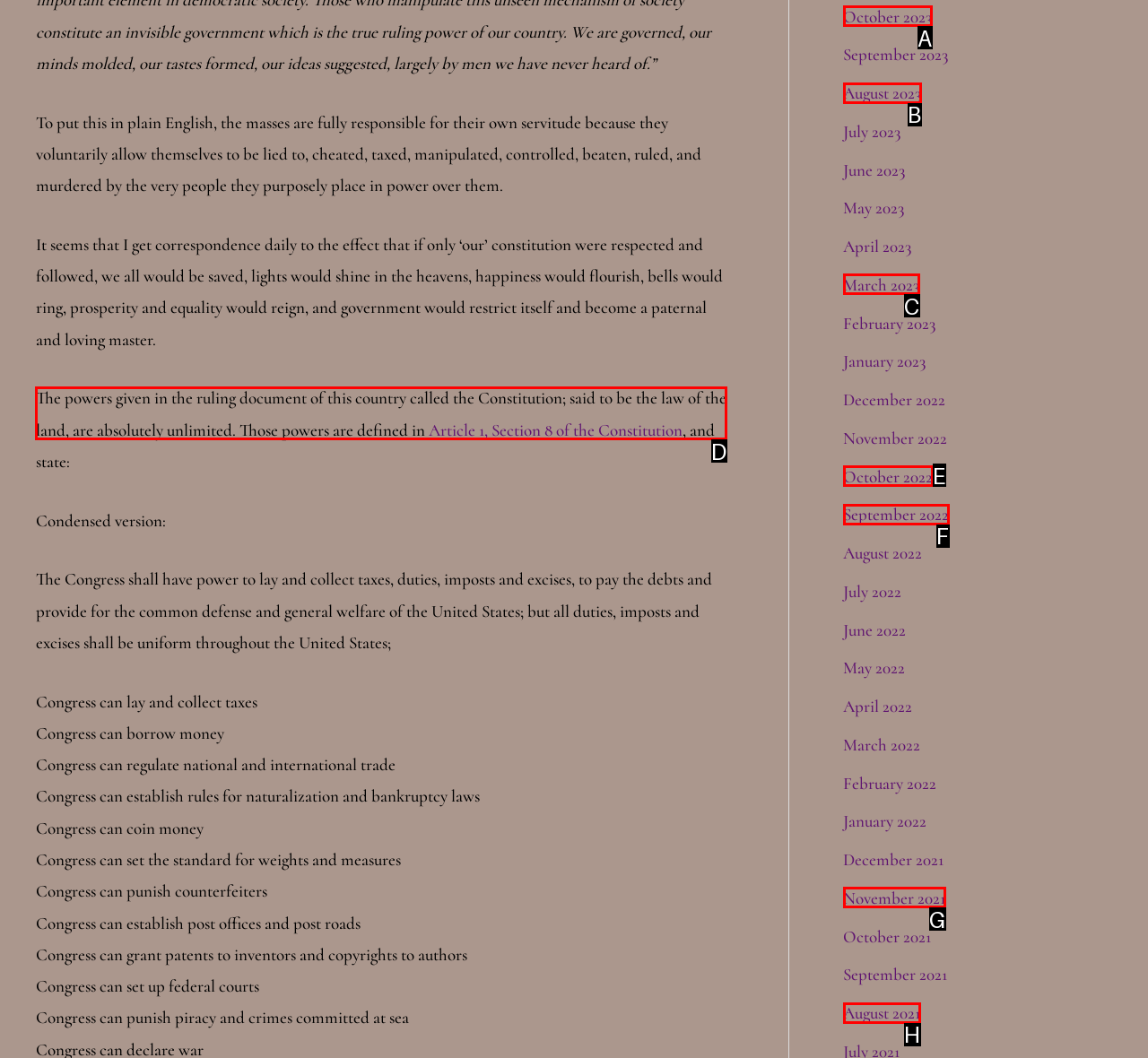Identify the correct HTML element to click for the task: Read about the powers given in the Constitution. Provide the letter of your choice.

D